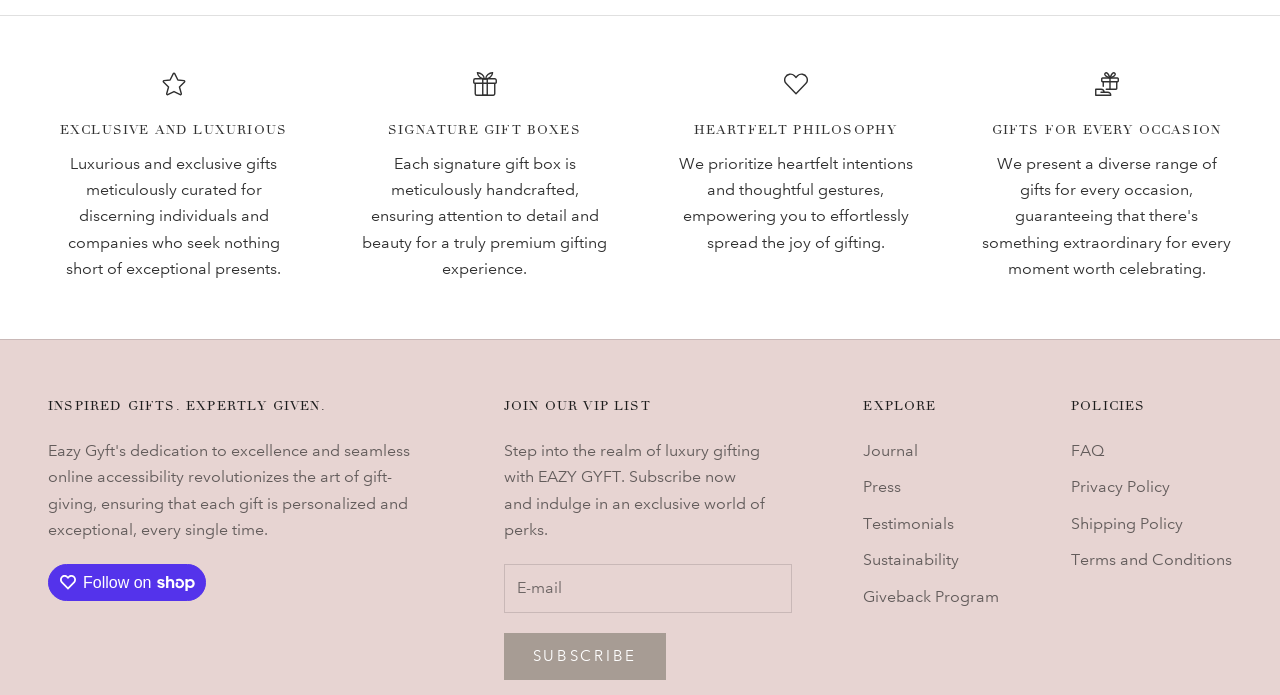Using the provided element description: "FAQ", determine the bounding box coordinates of the corresponding UI element in the screenshot.

[0.837, 0.635, 0.862, 0.662]